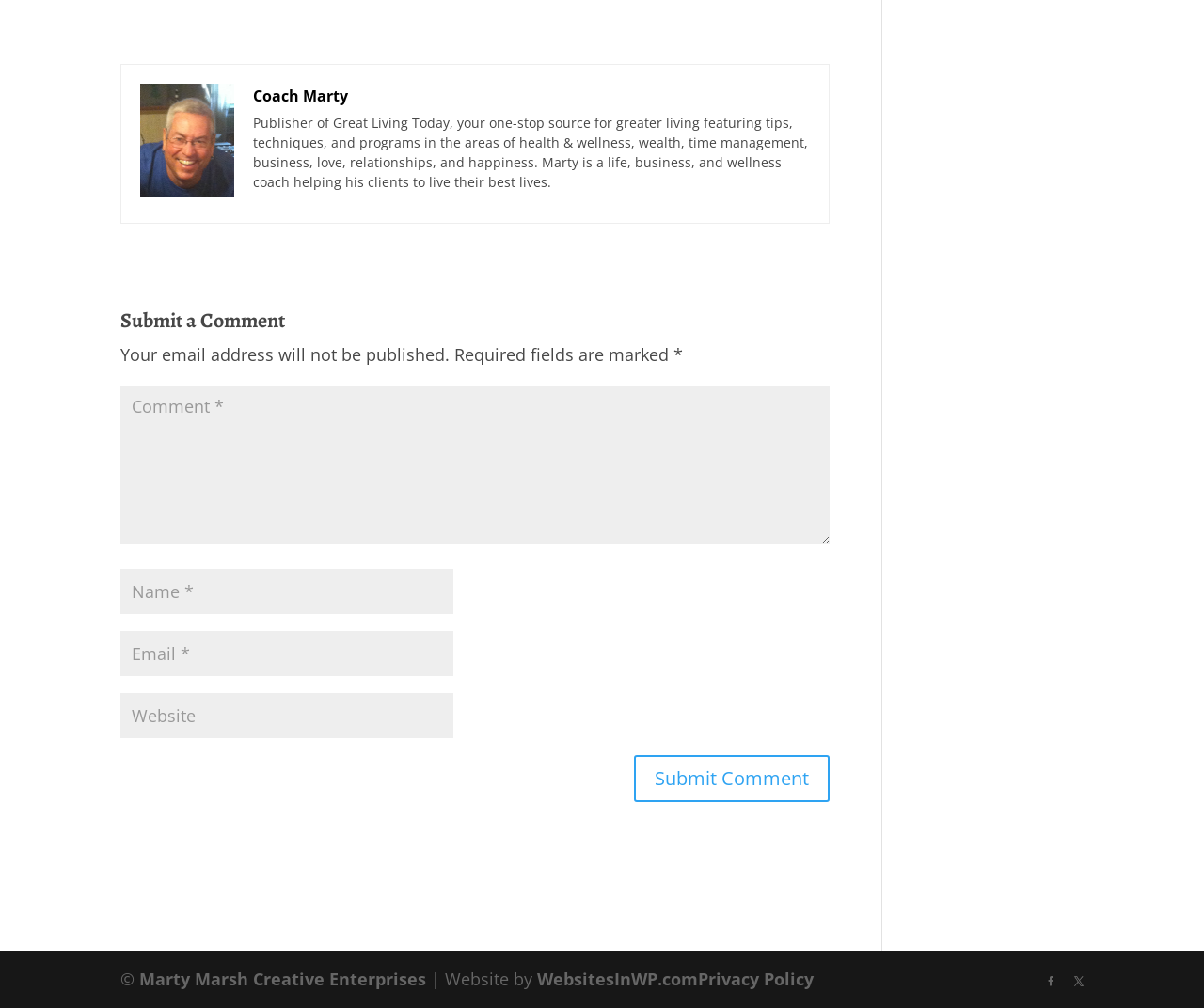Identify the bounding box coordinates of the element to click to follow this instruction: 'View Coach Marty's profile'. Ensure the coordinates are four float values between 0 and 1, provided as [left, top, right, bottom].

[0.21, 0.083, 0.289, 0.106]